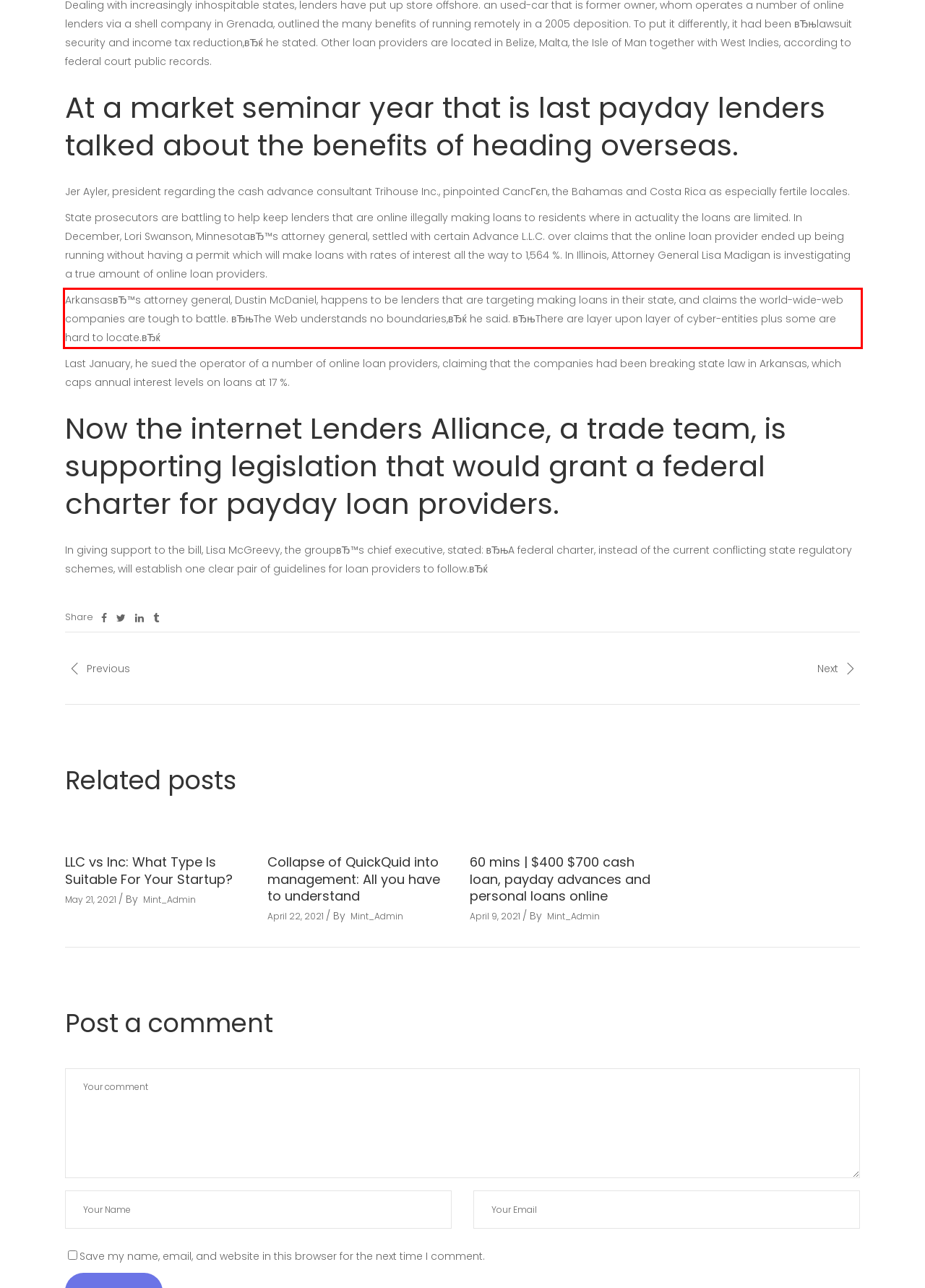Using OCR, extract the text content found within the red bounding box in the given webpage screenshot.

ArkansasвЂ™s attorney general, Dustin McDaniel, happens to be lenders that are targeting making loans in their state, and claims the world-wide-web companies are tough to battle. вЂњThe Web understands no boundaries,вЂќ he said. вЂњThere are layer upon layer of cyber-entities plus some are hard to locate.вЂќ